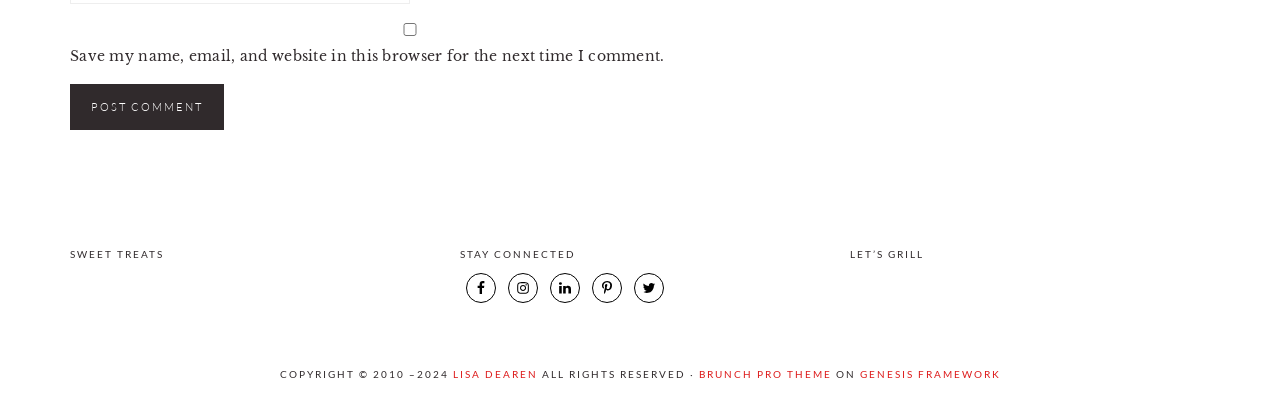Please find and report the bounding box coordinates of the element to click in order to perform the following action: "Visit the Facebook page". The coordinates should be expressed as four float numbers between 0 and 1, in the format [left, top, right, bottom].

[0.37, 0.698, 0.381, 0.732]